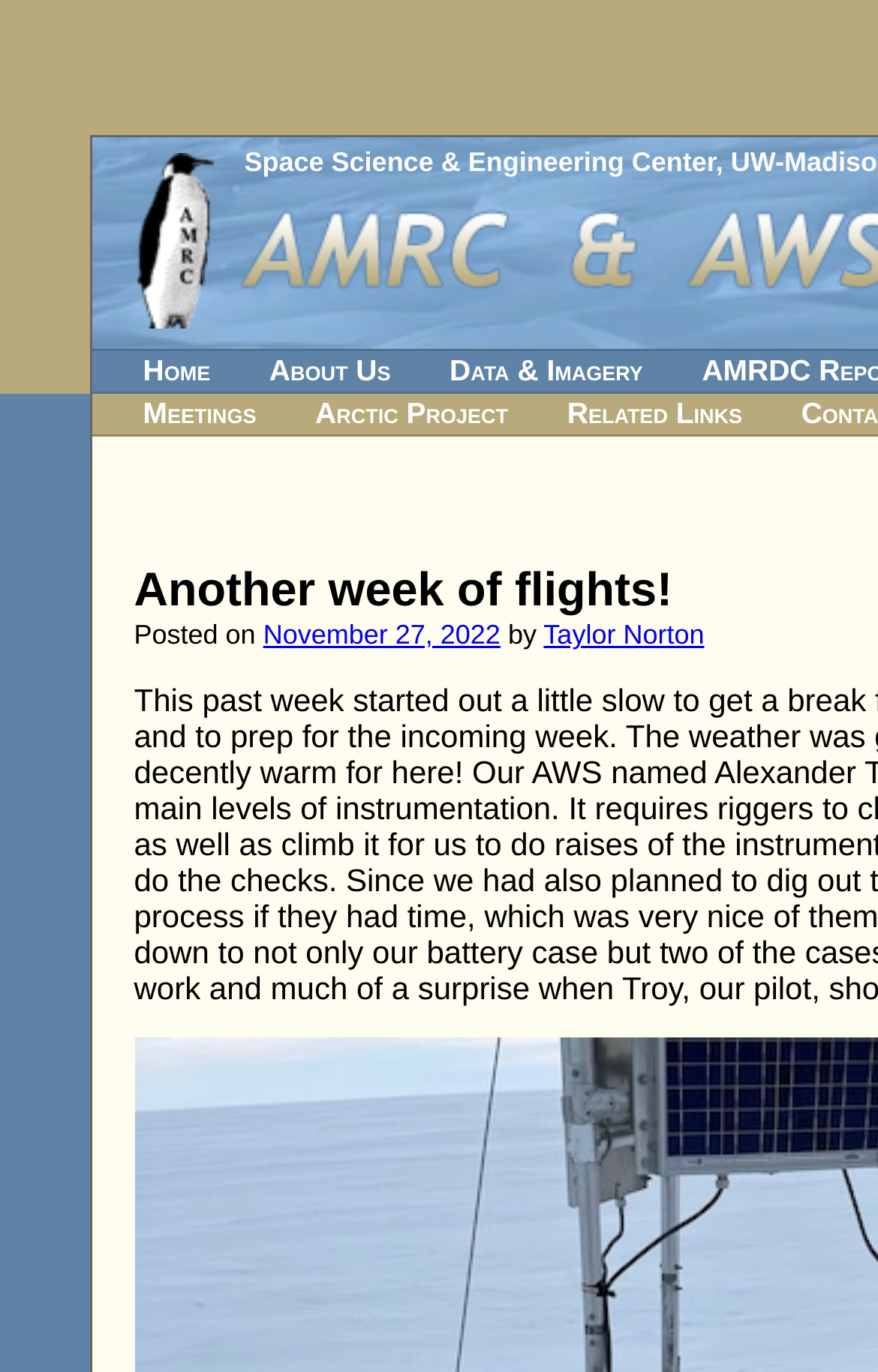What is the name of the research center?
Give a detailed response to the question by analyzing the screenshot.

I inferred this answer by looking at the links on the webpage, specifically the link 'Space Science & Engineering Center' which suggests that the webpage is related to a research center, and then I looked at the overall structure of the webpage to determine that the research center being referred to is the Antarctic Meteorological Research Center.